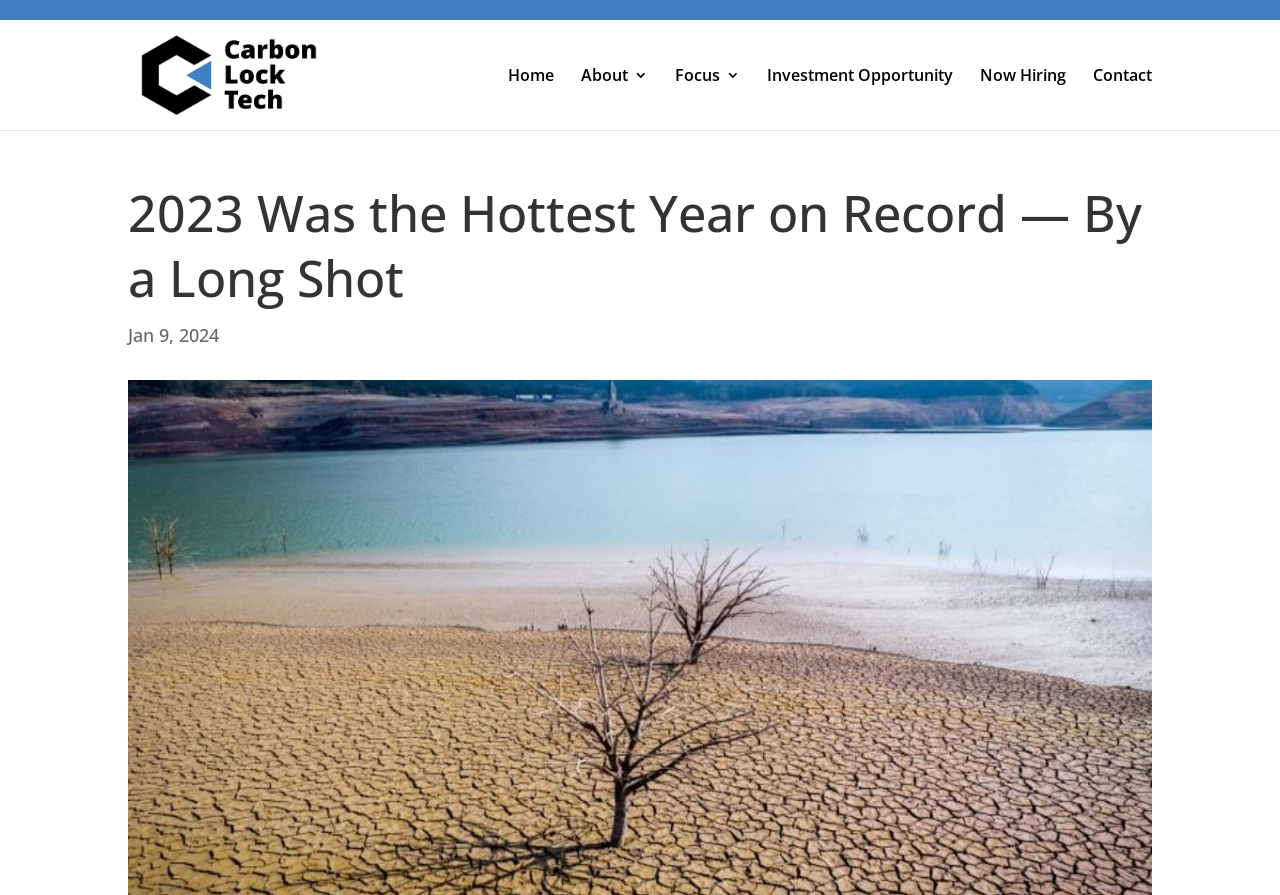Identify and provide the main heading of the webpage.

2023 Was the Hottest Year on Record — By a Long Shot